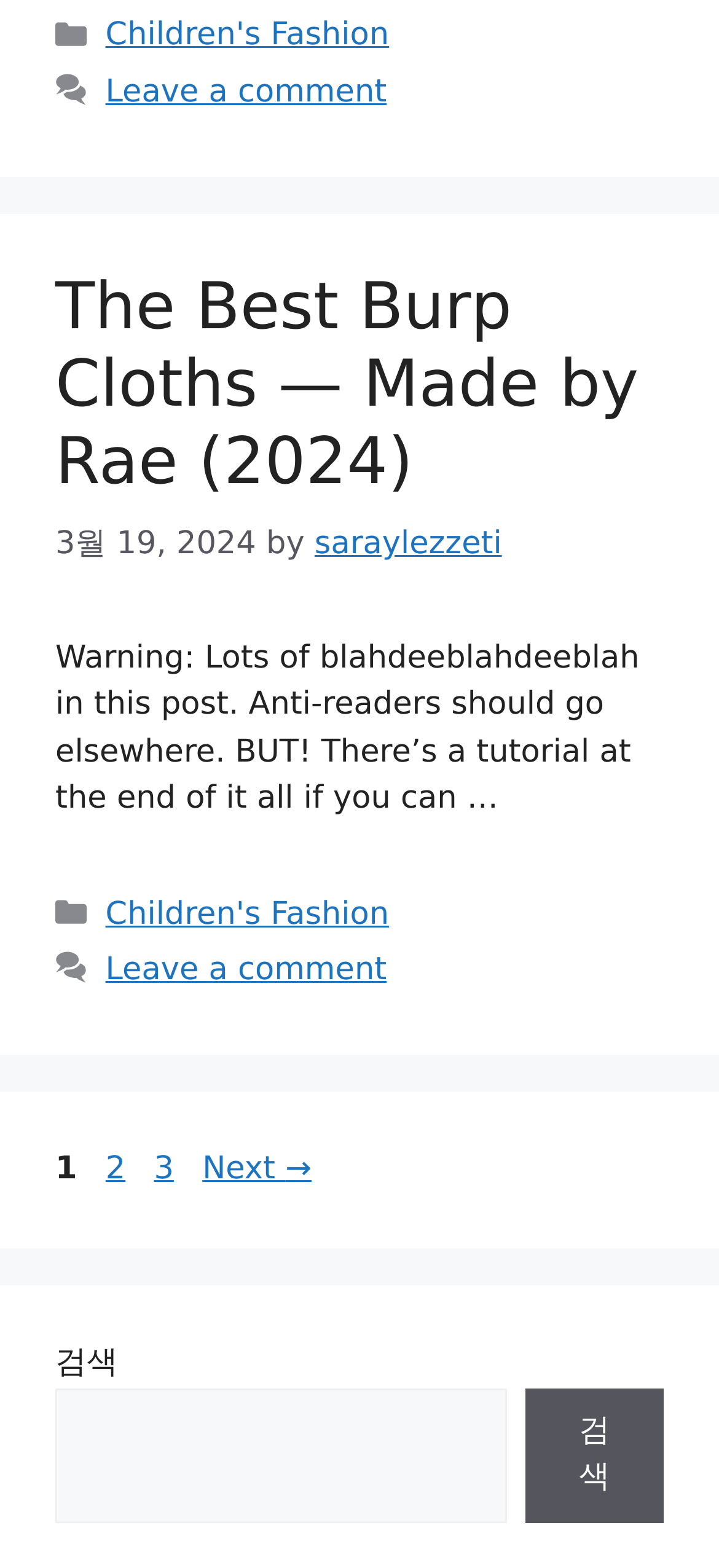What is the author of the article?
Please provide a detailed and comprehensive answer to the question.

The author of the article can be found in the header section, which displays the link 'saraylezzeti' as the author of the article.